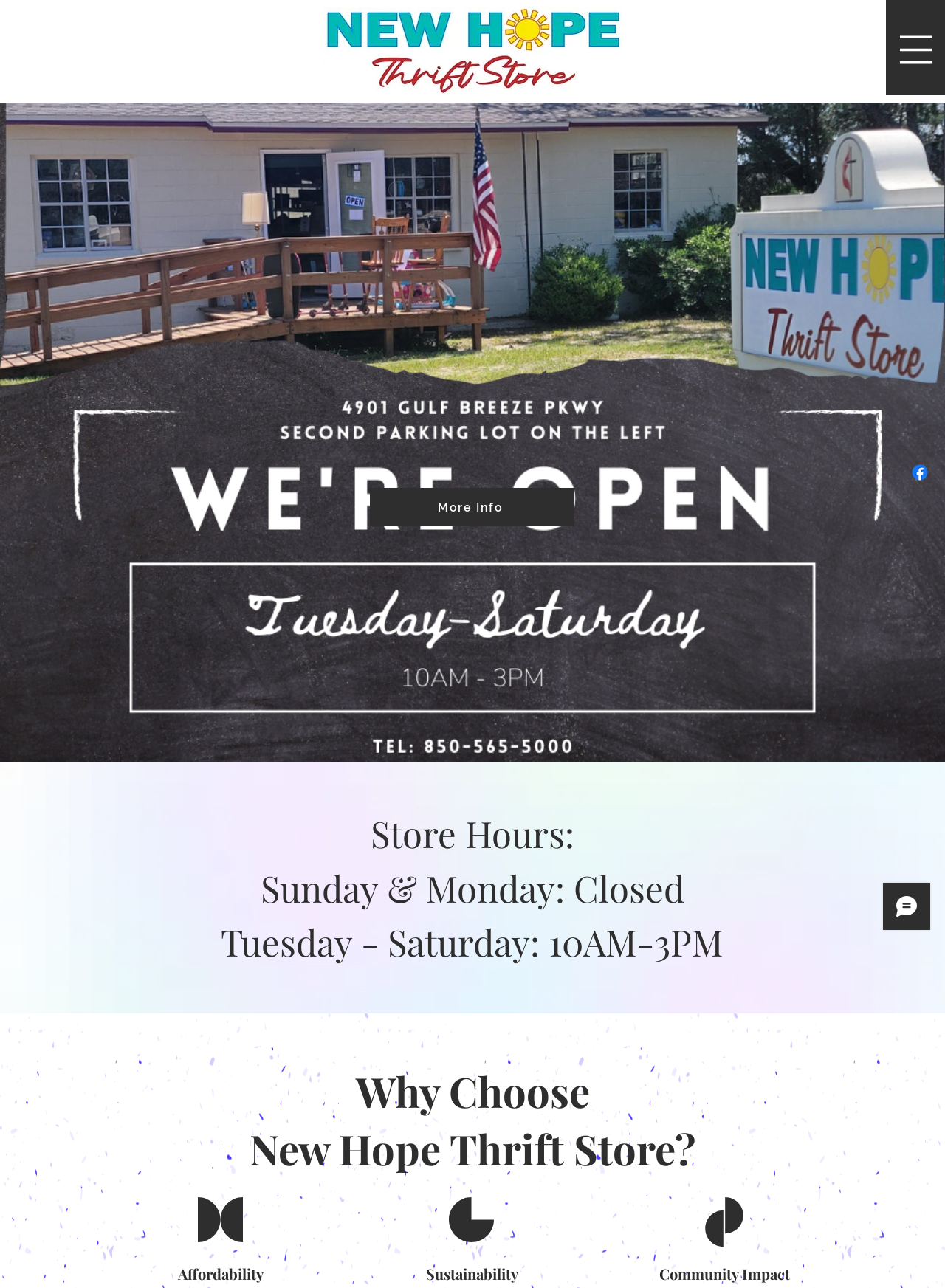What are the store hours on Tuesday?
Using the visual information, reply with a single word or short phrase.

10AM-3PM